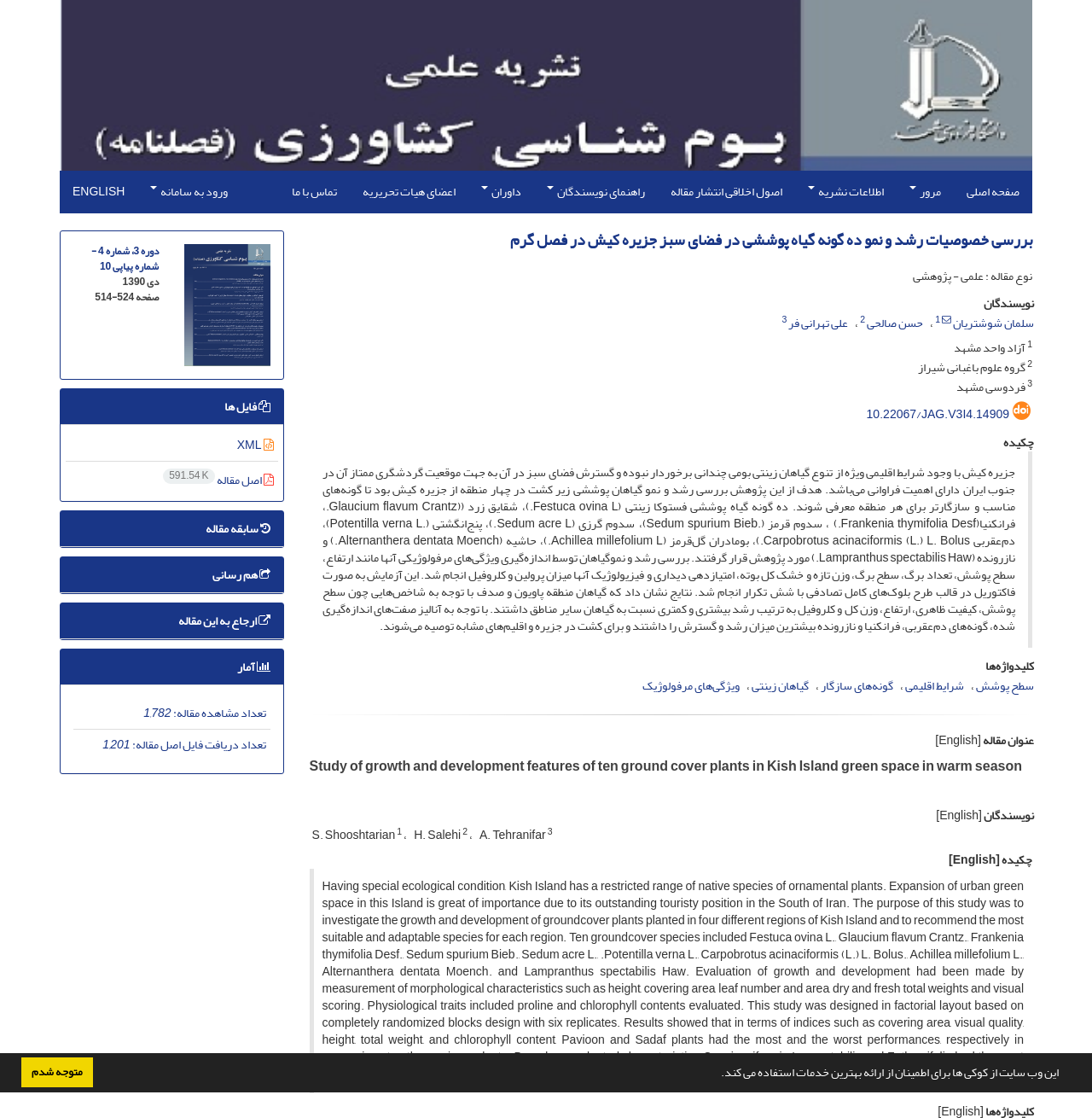Please identify the bounding box coordinates of the element's region that needs to be clicked to fulfill the following instruction: "click the link to the main page". The bounding box coordinates should consist of four float numbers between 0 and 1, i.e., [left, top, right, bottom].

[0.873, 0.153, 0.945, 0.191]